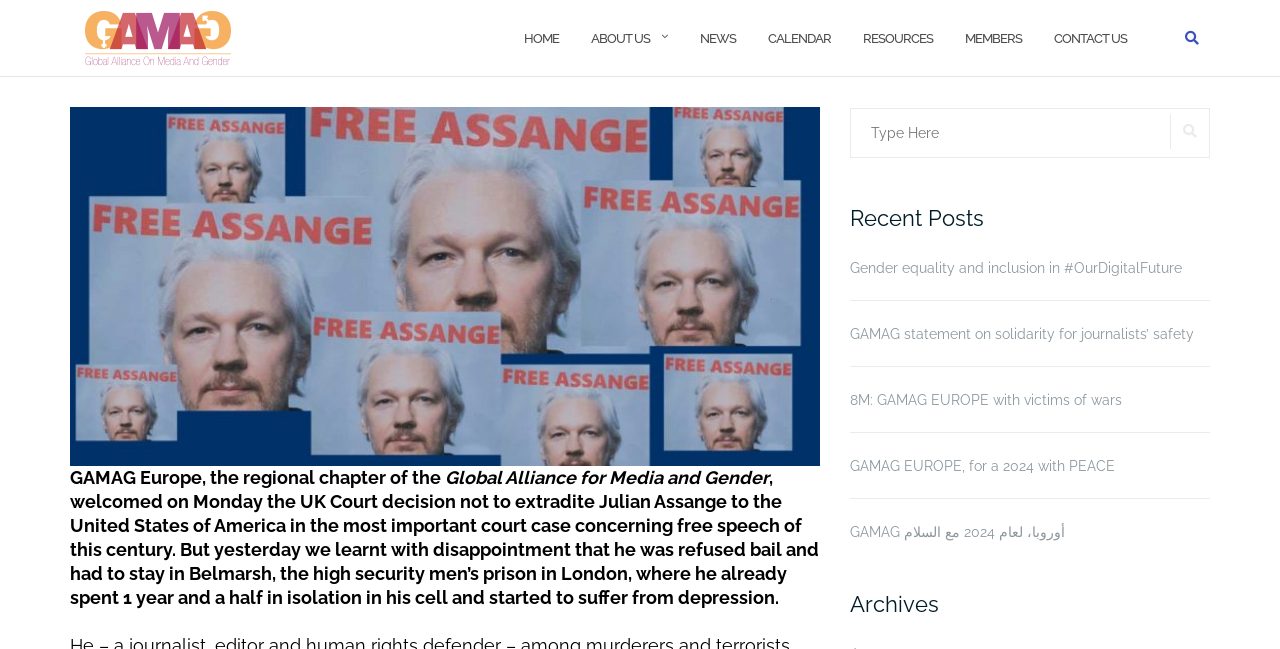Identify the bounding box coordinates of the part that should be clicked to carry out this instruction: "Click on the GAMAG logo".

[0.066, 0.017, 0.18, 0.101]